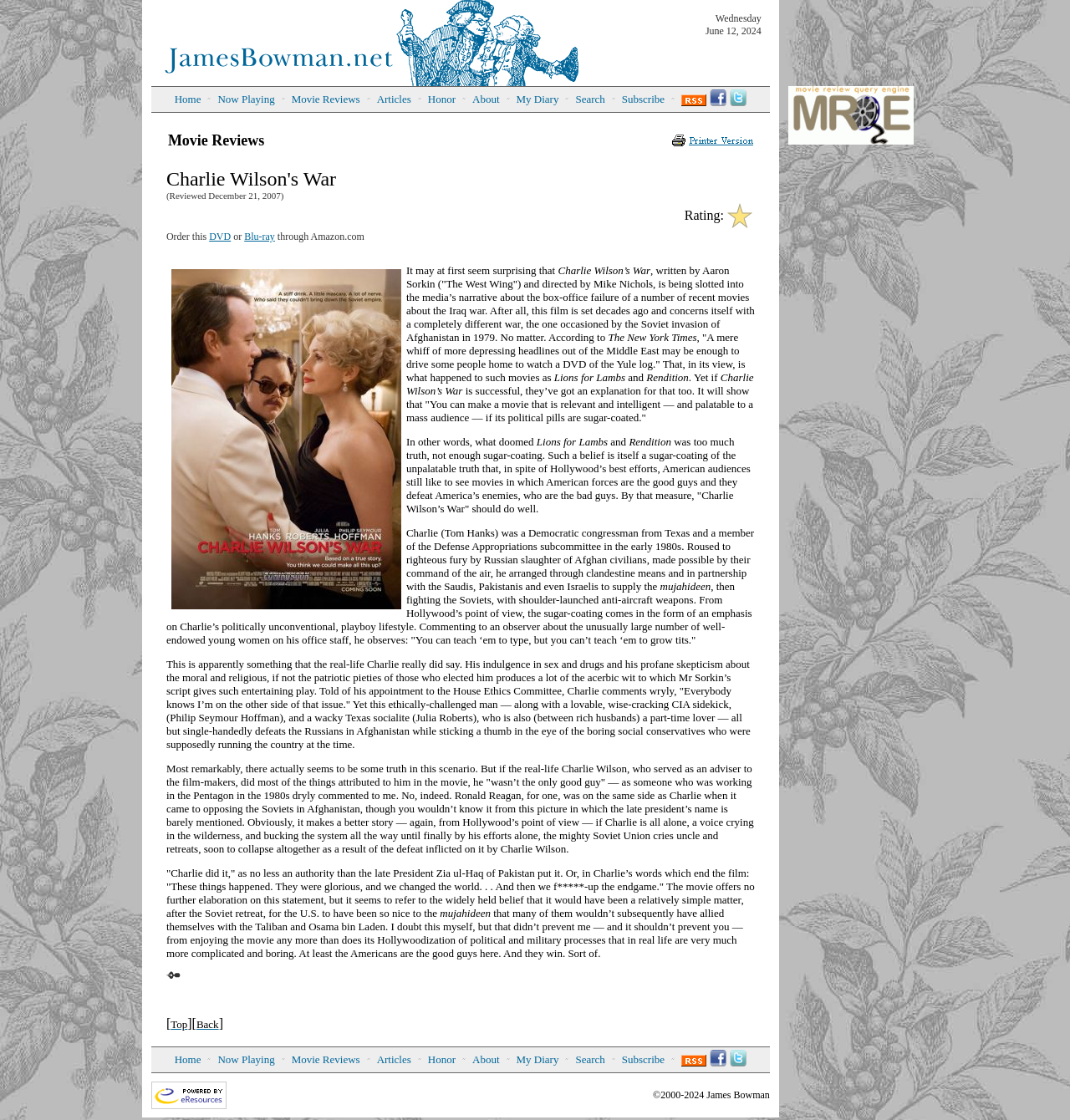Predict the bounding box coordinates for the UI element described as: "My Diary". The coordinates should be four float numbers between 0 and 1, presented as [left, top, right, bottom].

[0.482, 0.083, 0.522, 0.094]